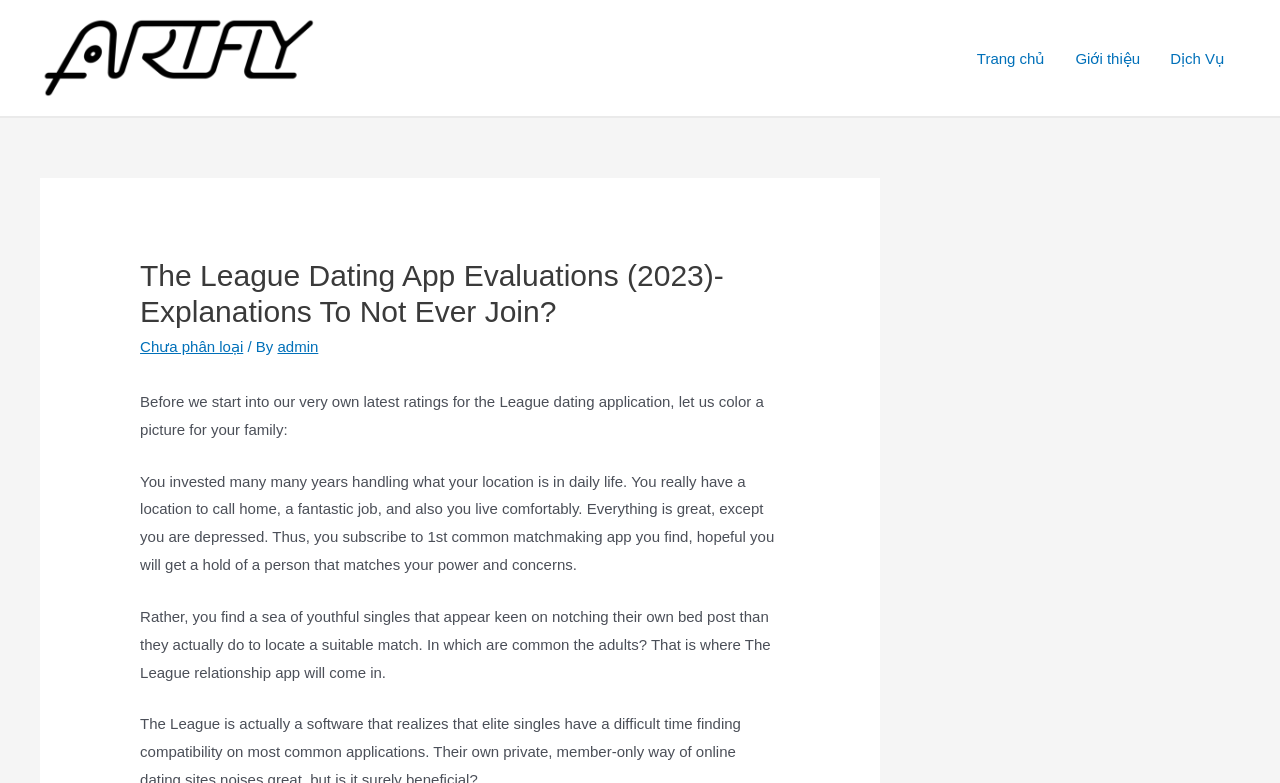Using the details in the image, give a detailed response to the question below:
What is the topic of the article?

I inferred the topic of the article by reading the heading 'The League Dating App Evaluations (2023)- Explanations To Not Ever Join?' and the subsequent paragraphs that discuss the app.